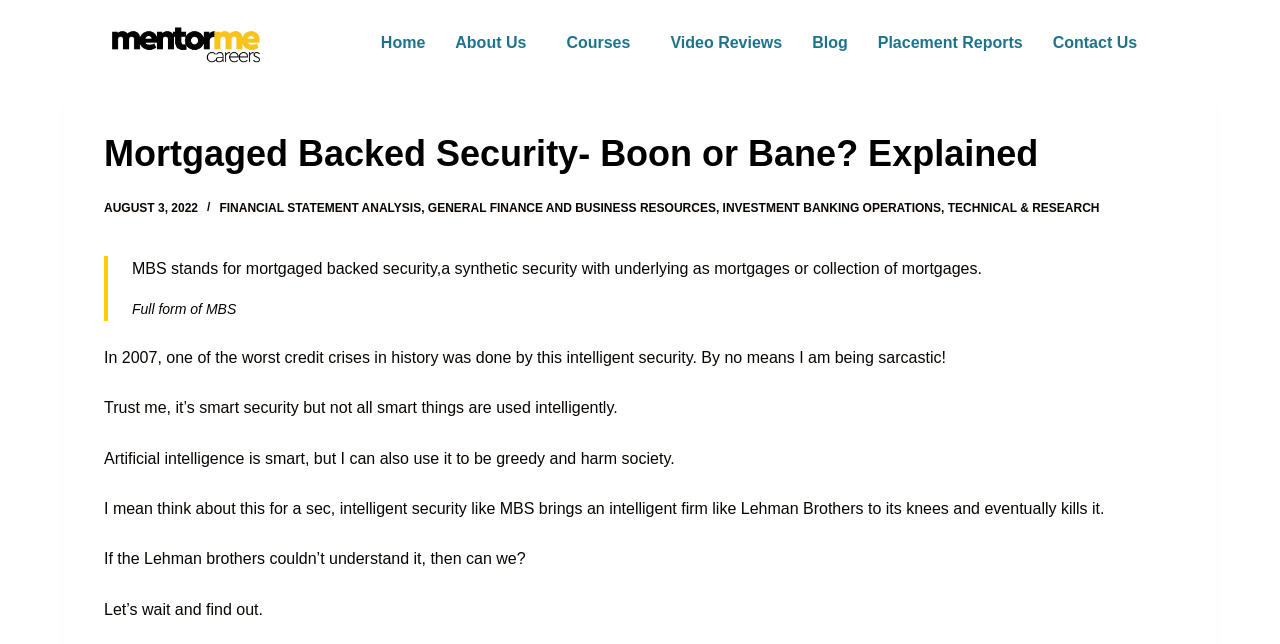Highlight the bounding box coordinates of the element that should be clicked to carry out the following instruction: "visit the 'Courses' page". The coordinates must be given as four float numbers ranging from 0 to 1, i.e., [left, top, right, bottom].

[0.431, 0.031, 0.512, 0.102]